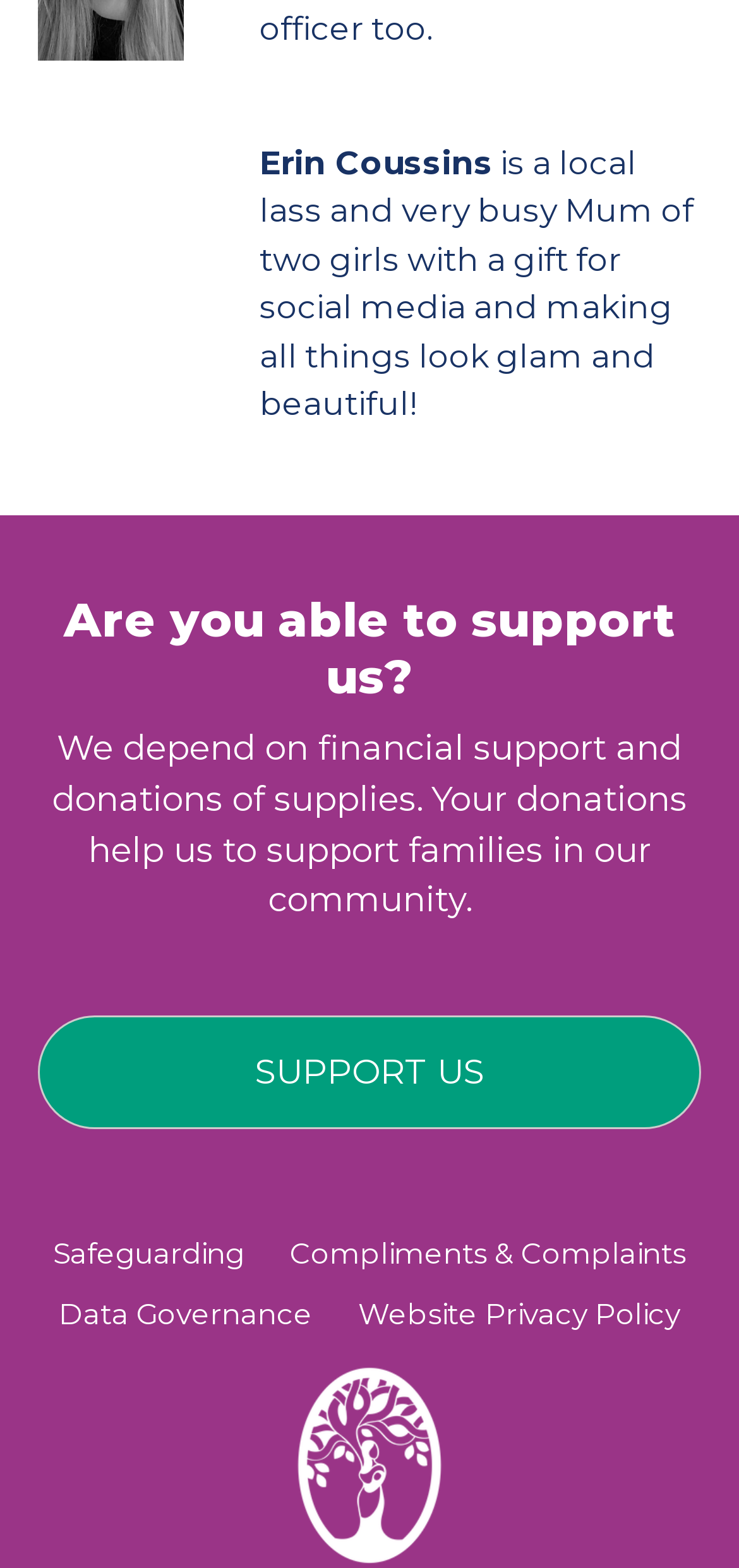Refer to the screenshot and give an in-depth answer to this question: What is the position of the image at the bottom?

The image element with the bounding box coordinates [0.4, 0.871, 0.6, 0.998] is located at the bottom center of the webpage.